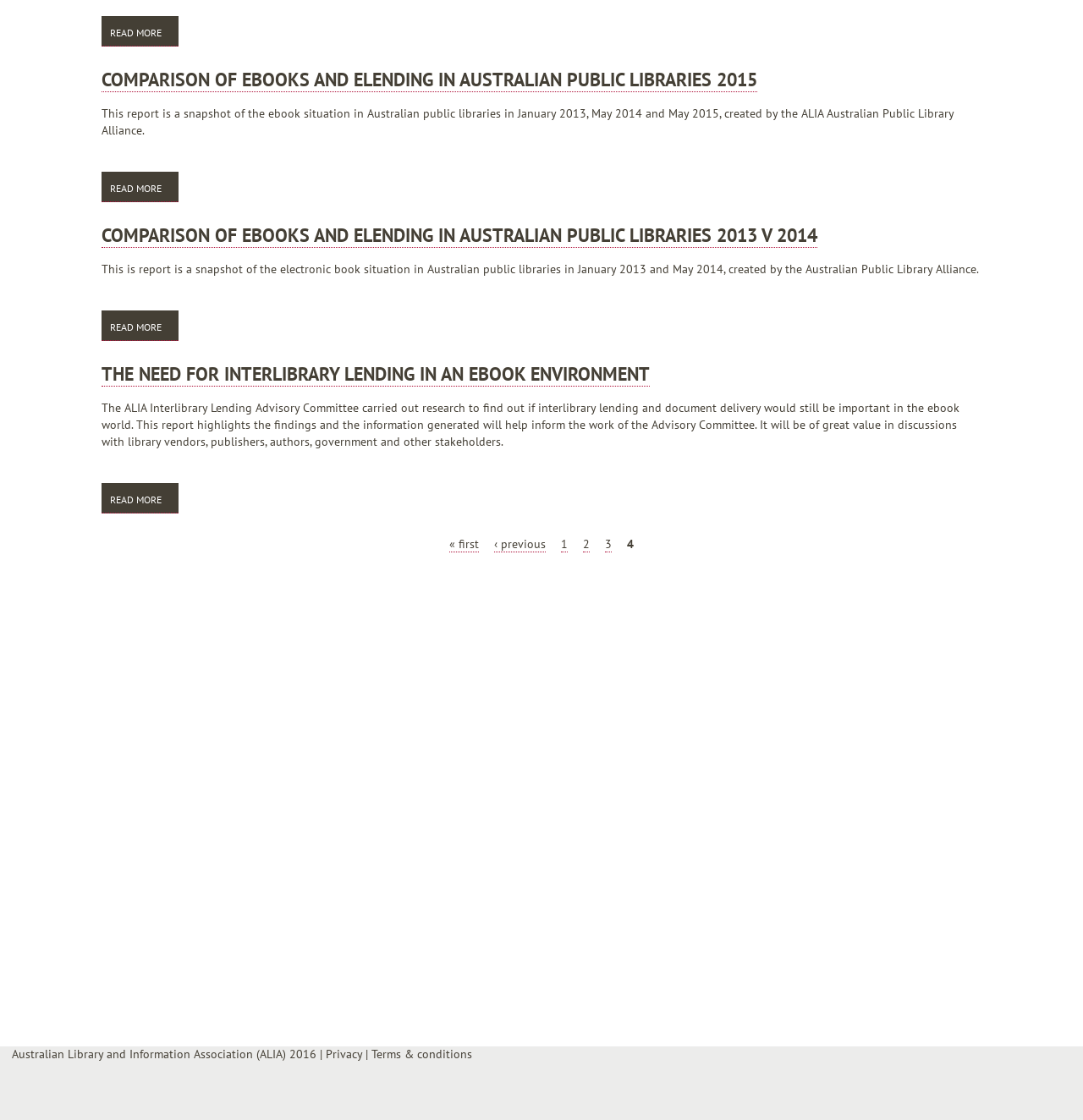Given the description "« first", provide the bounding box coordinates of the corresponding UI element.

[0.415, 0.479, 0.442, 0.493]